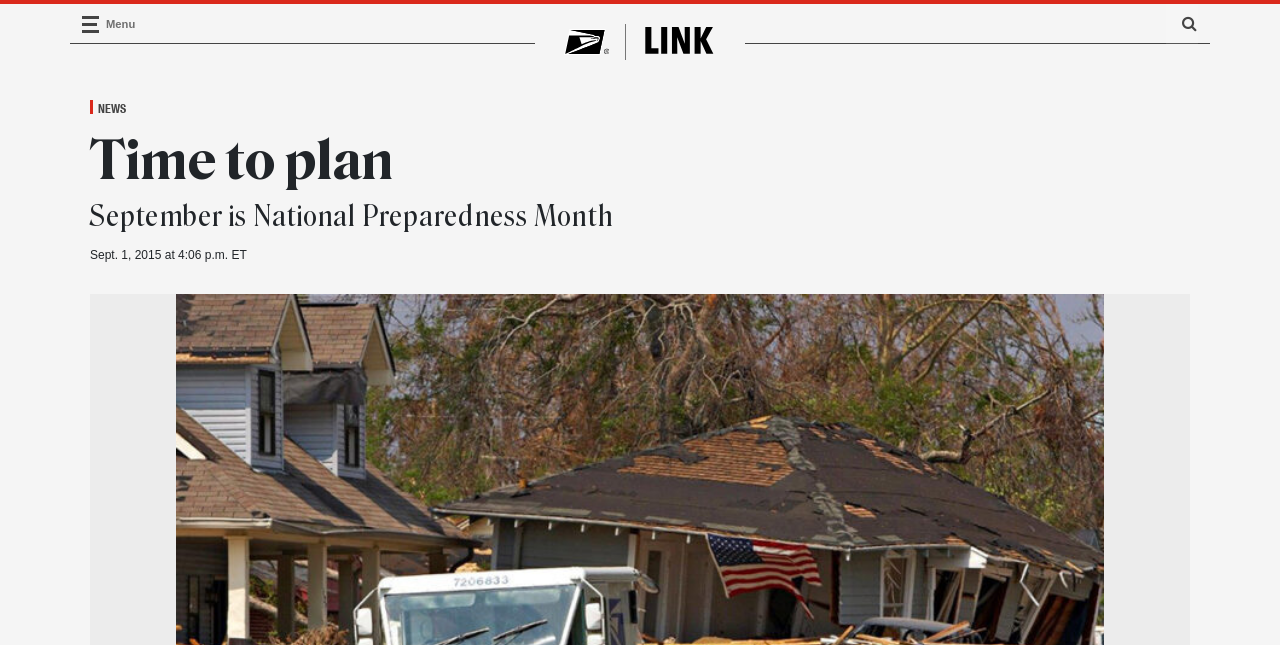Please answer the following question using a single word or phrase: 
What is the navigation button on the top right?

Toggle navigation